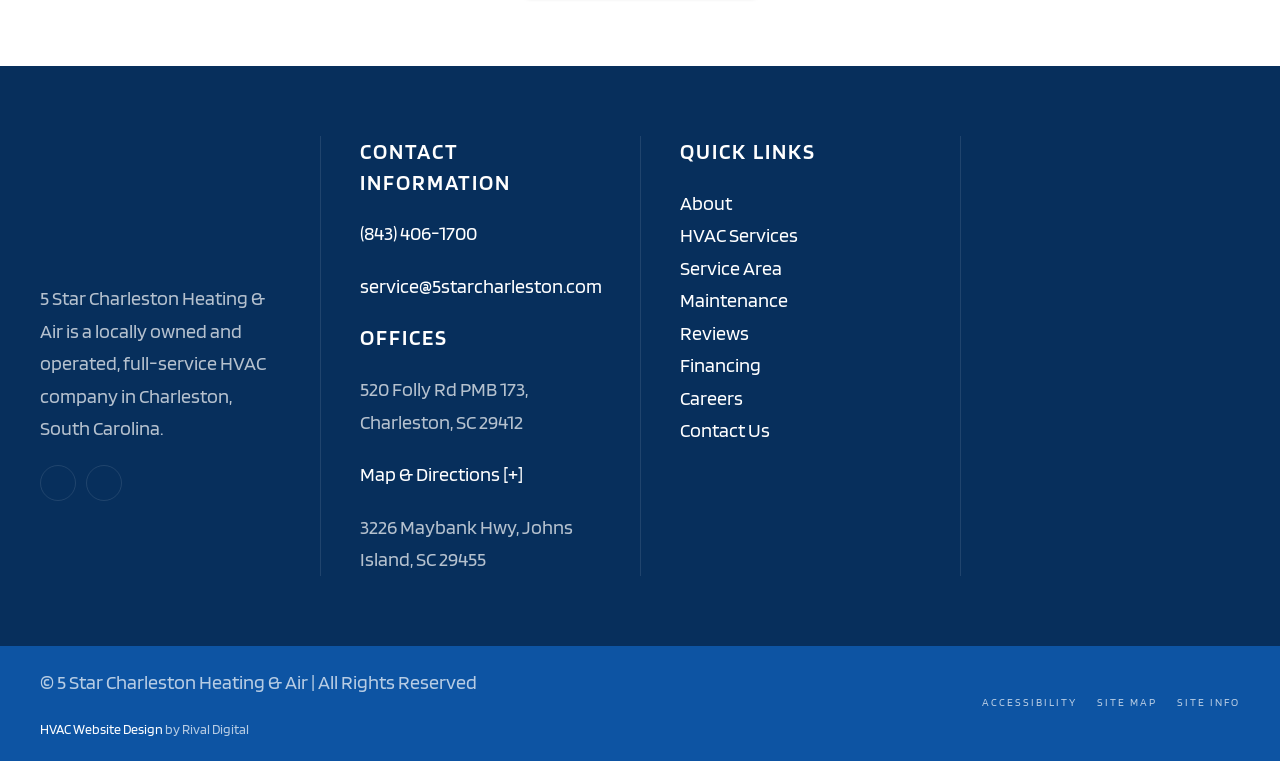Indicate the bounding box coordinates of the clickable region to achieve the following instruction: "Check accessibility."

[0.767, 0.912, 0.841, 0.936]